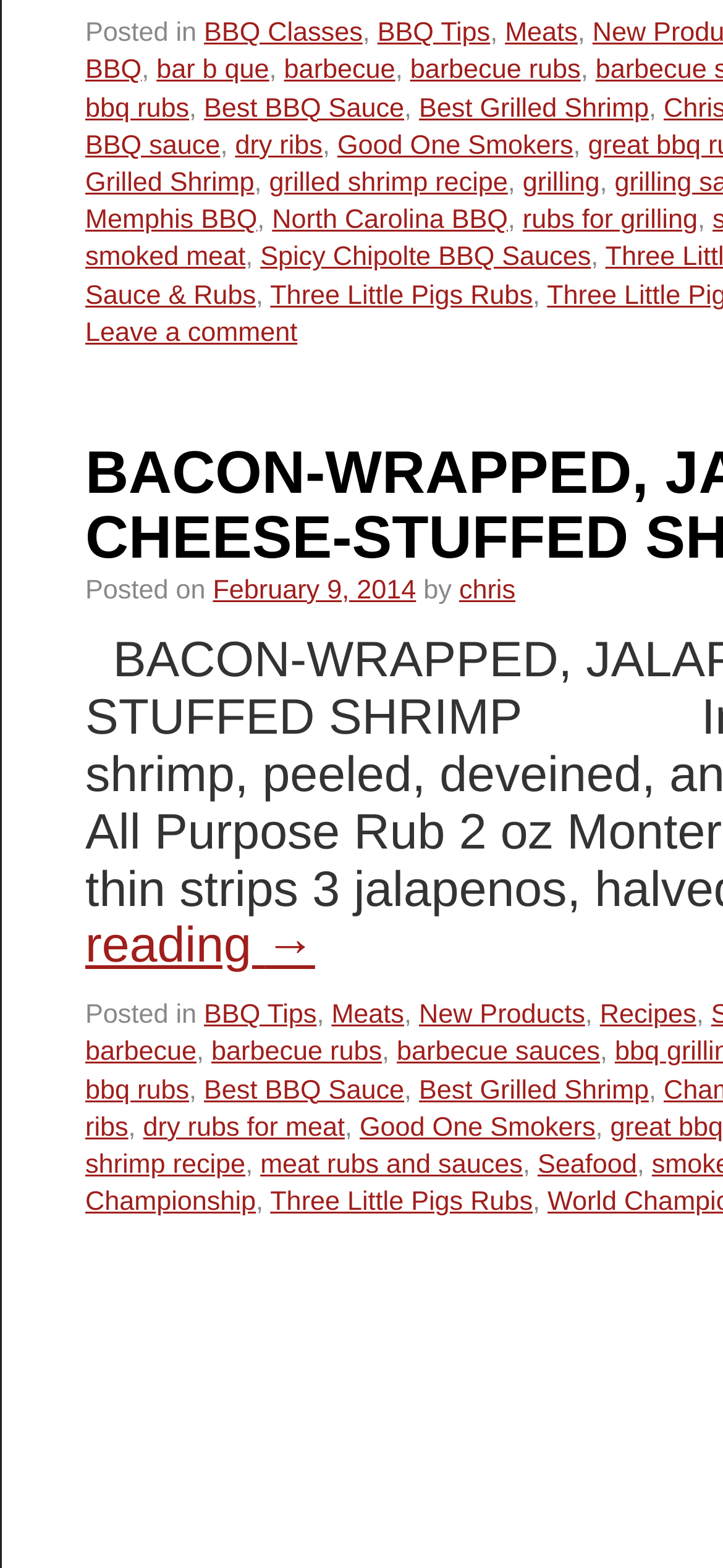Based on what you see in the screenshot, provide a thorough answer to this question: What type of content is the webpage about?

The type of content the webpage is about can be determined by looking at the various links and text on the page, which are all related to BBQ and grilling, indicating that the webpage is about BBQ and grilling.